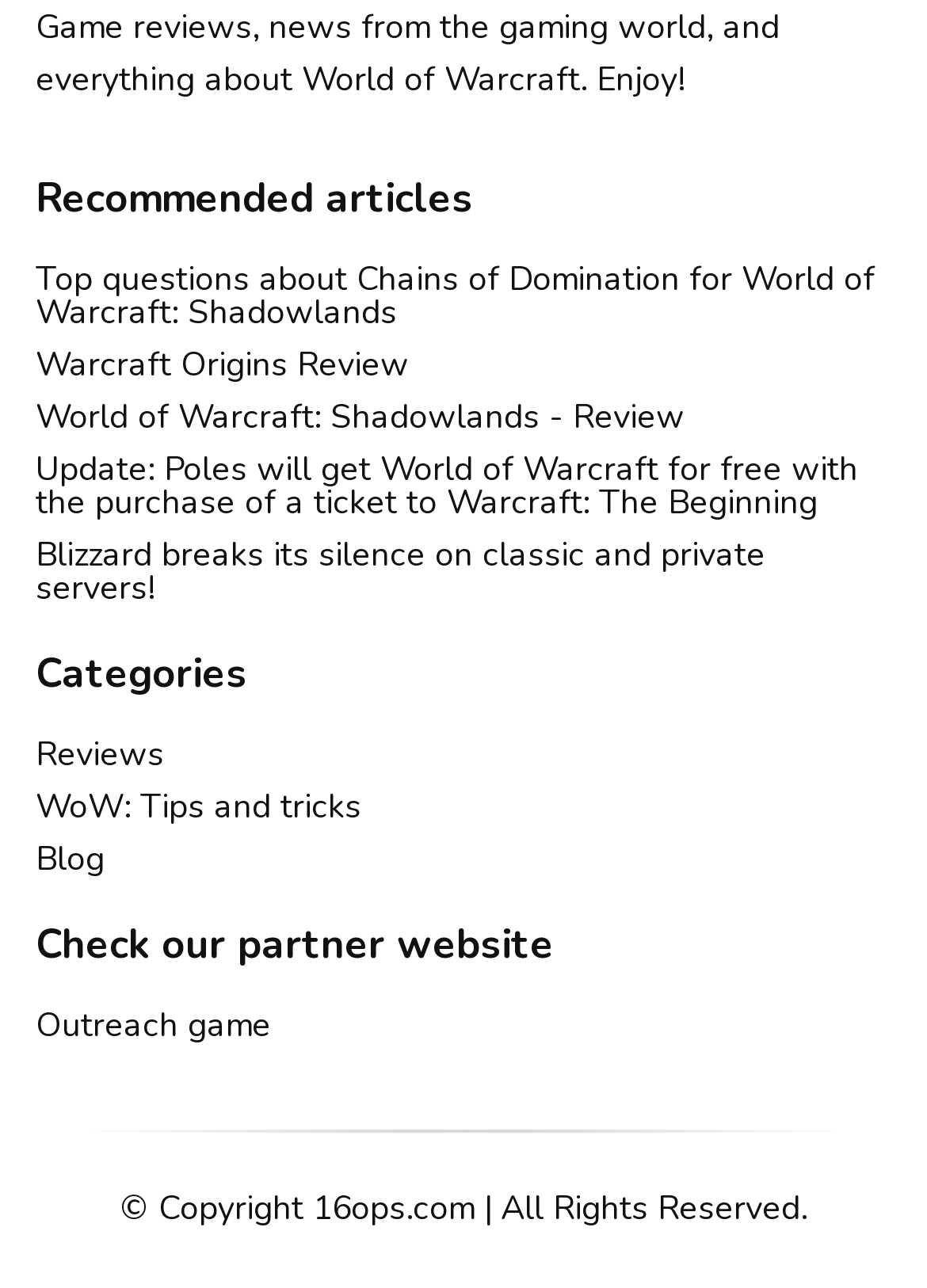Determine the bounding box coordinates of the element's region needed to click to follow the instruction: "Read recommended articles". Provide these coordinates as four float numbers between 0 and 1, formatted as [left, top, right, bottom].

[0.038, 0.139, 0.962, 0.171]